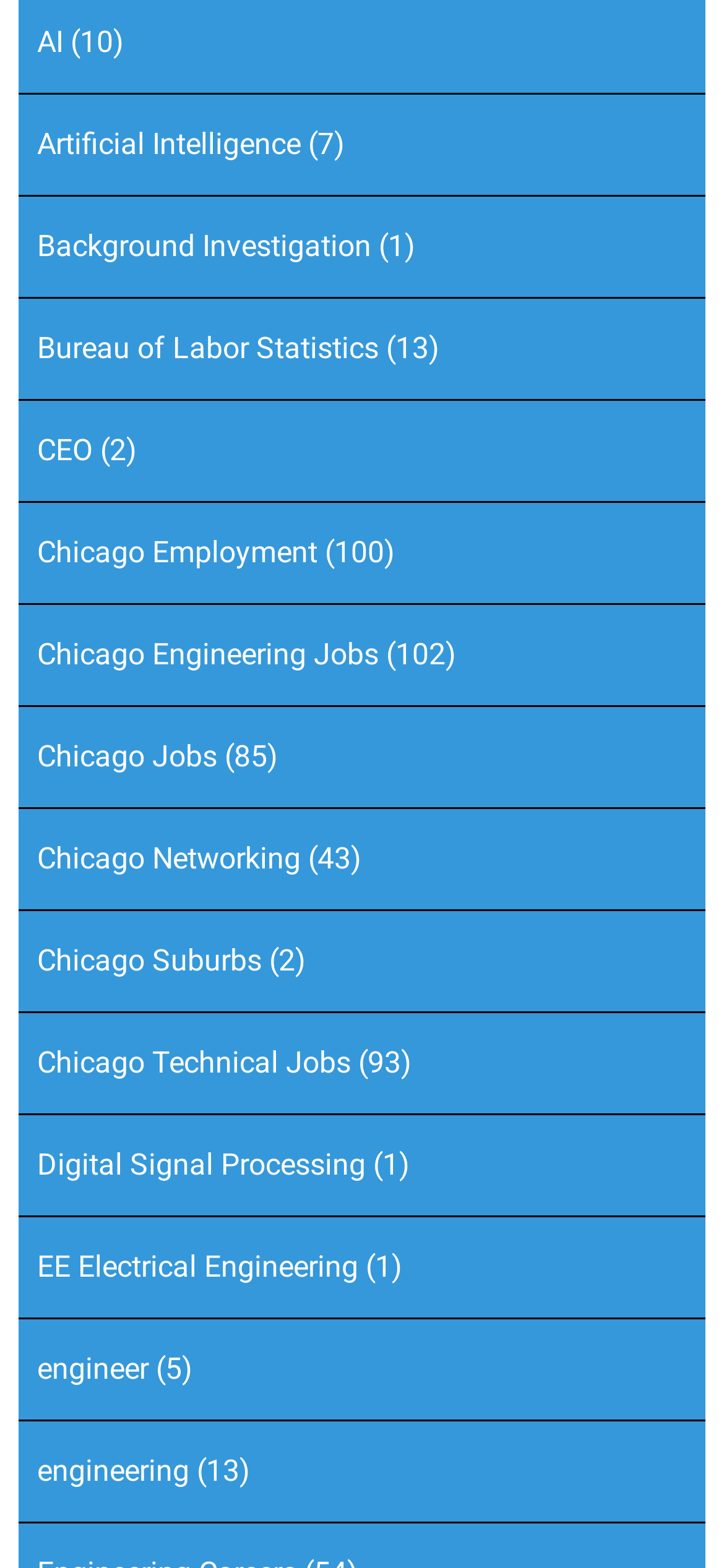Based on the description "alt="YTOT" title="YTOT"", find the bounding box of the specified UI element.

None